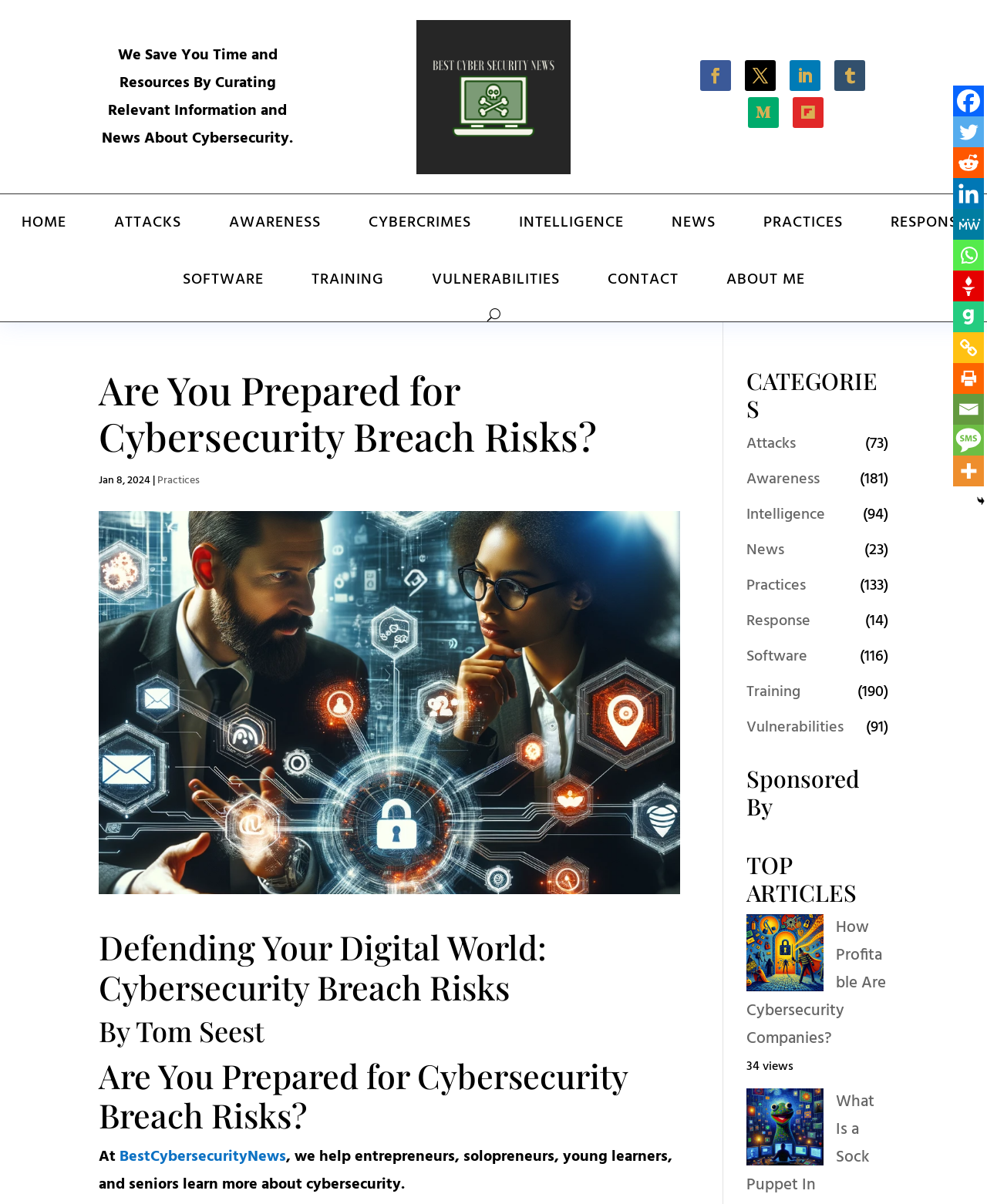What is the title of the first article in the TOP ARTICLES section?
Answer with a single word or short phrase according to what you see in the image.

Is Your Password Strong Enough to Protect Against Evil Maids?